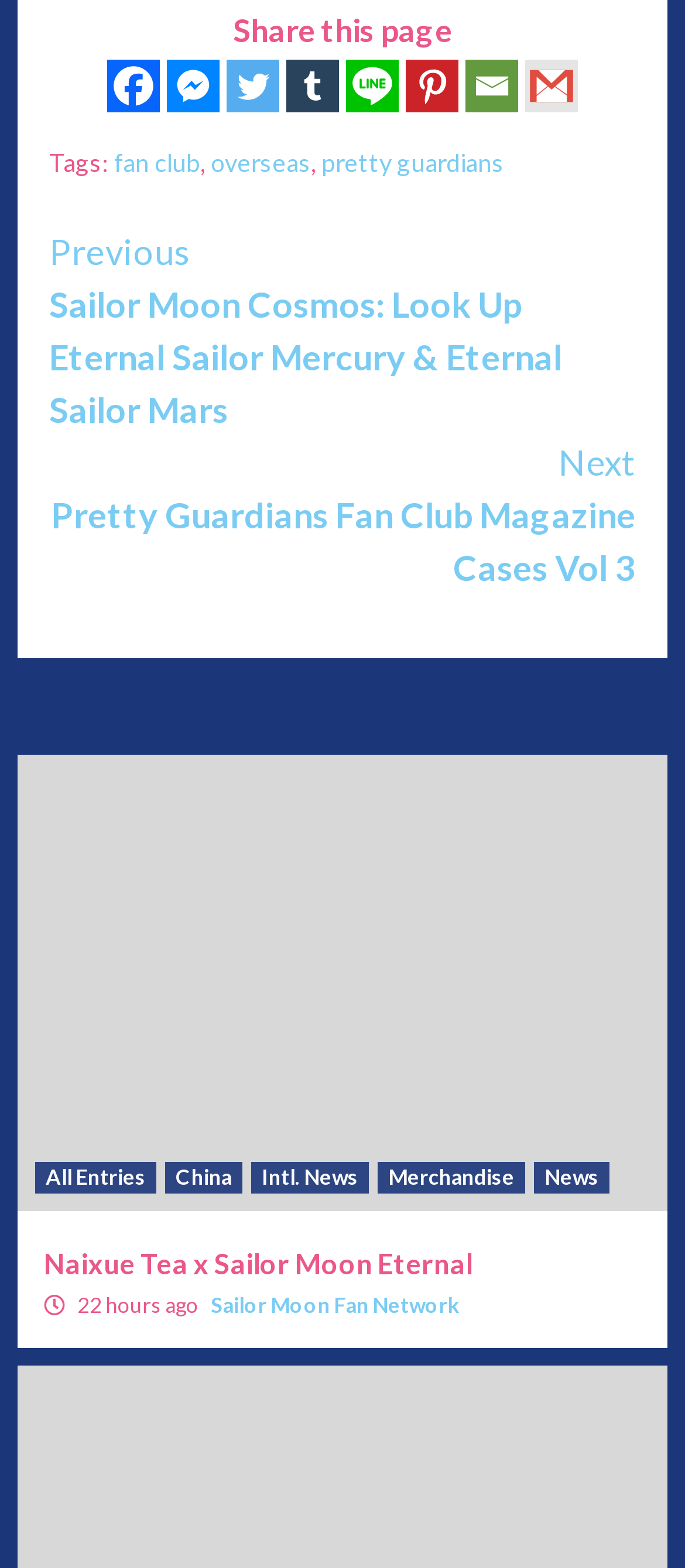What is the name of the fan network?
Based on the image, give a one-word or short phrase answer.

Sailor Moon Fan Network